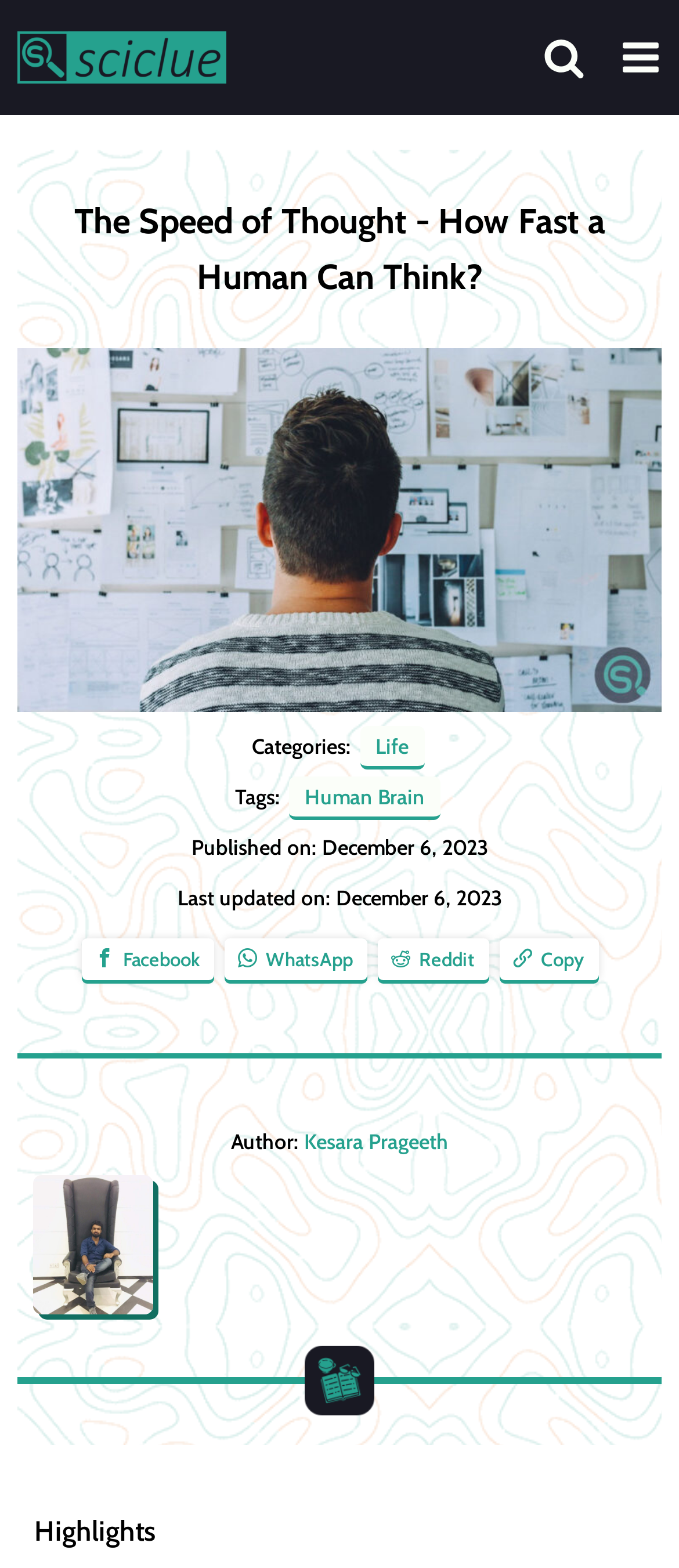Identify the bounding box coordinates of the area that should be clicked in order to complete the given instruction: "Share on Facebook". The bounding box coordinates should be four float numbers between 0 and 1, i.e., [left, top, right, bottom].

[0.119, 0.598, 0.314, 0.625]